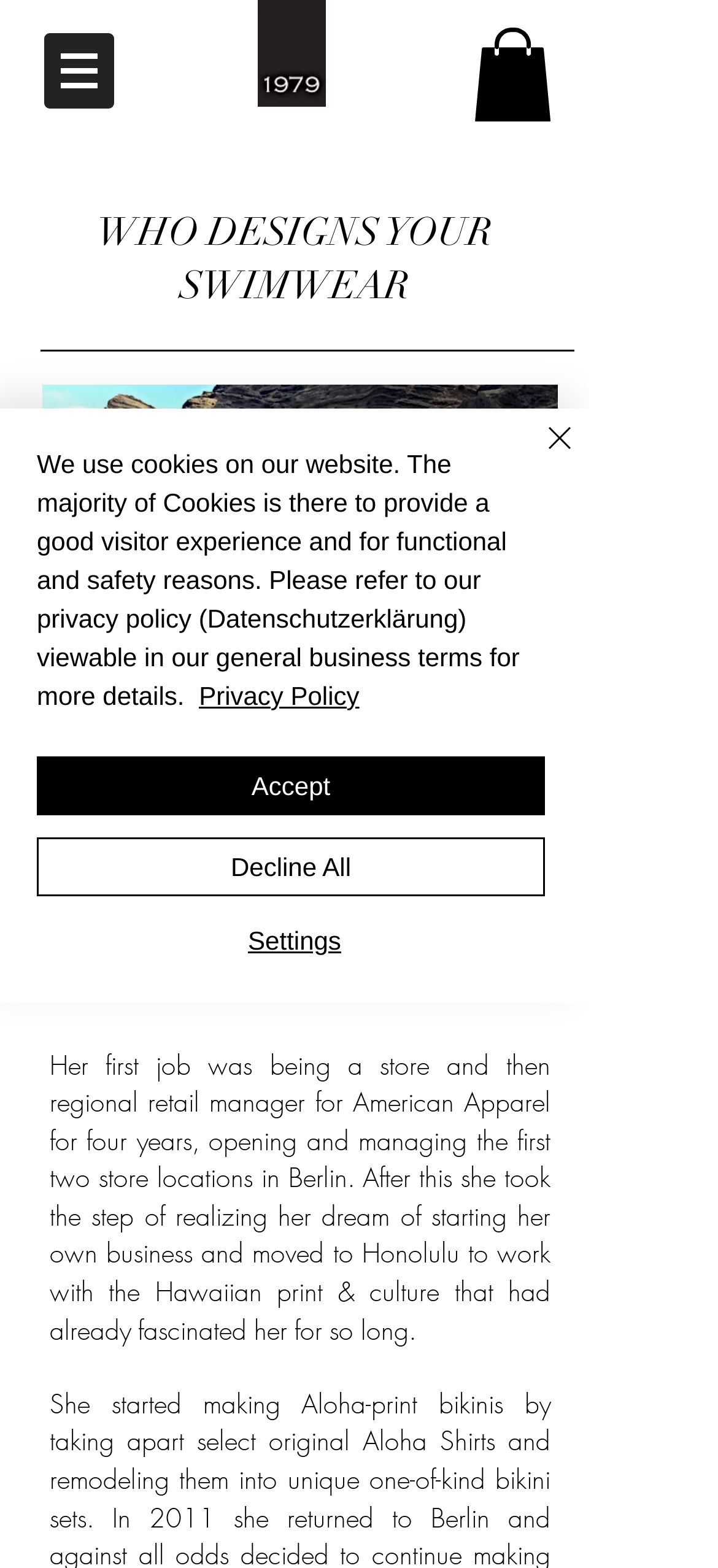What is the location where Suzanna Kuhlemann moved to work with Hawaiian print & culture?
Observe the image and answer the question with a one-word or short phrase response.

Honolulu